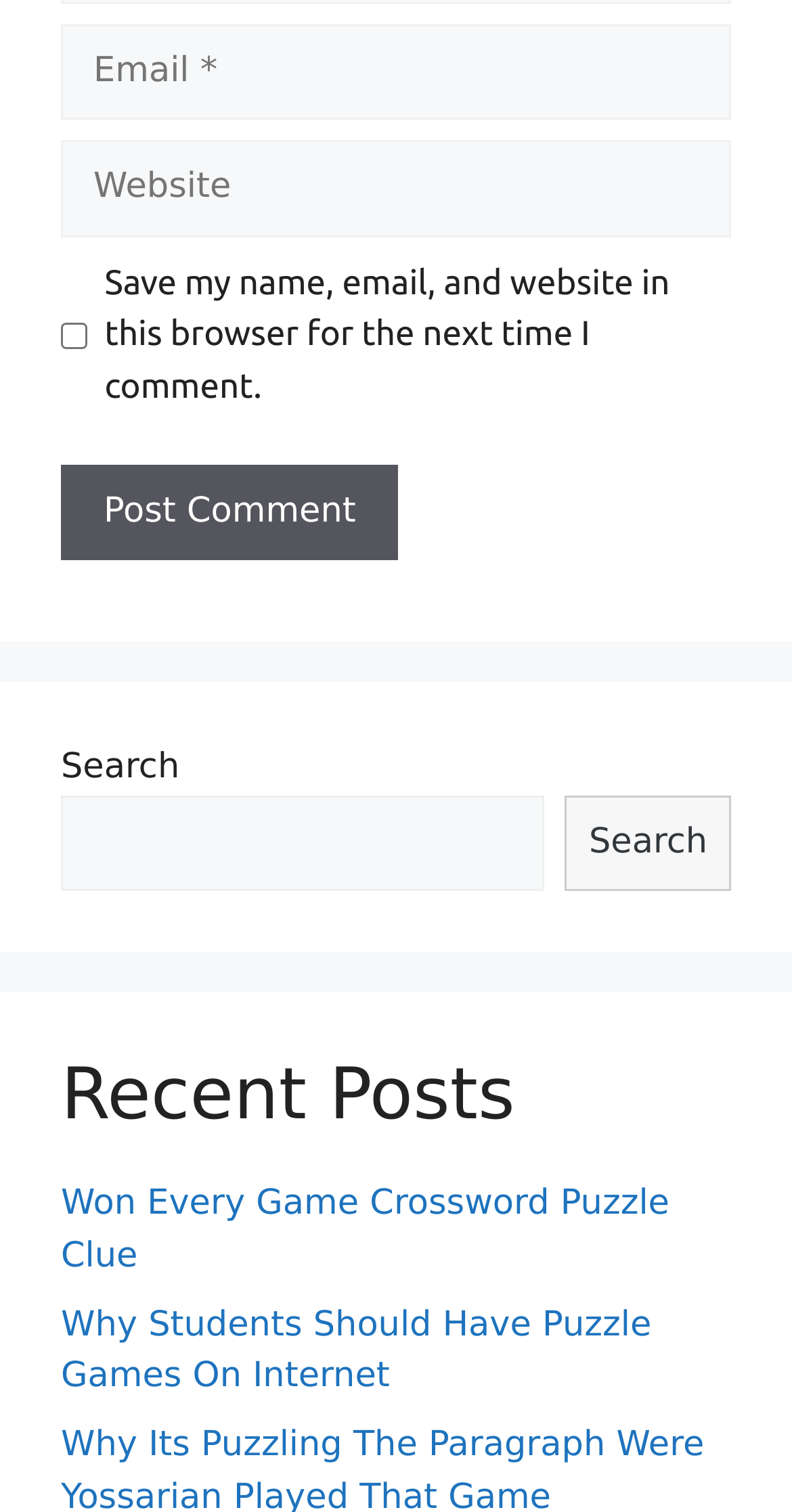Provide your answer in one word or a succinct phrase for the question: 
What type of content is listed below the 'Recent Posts' heading?

Links to posts